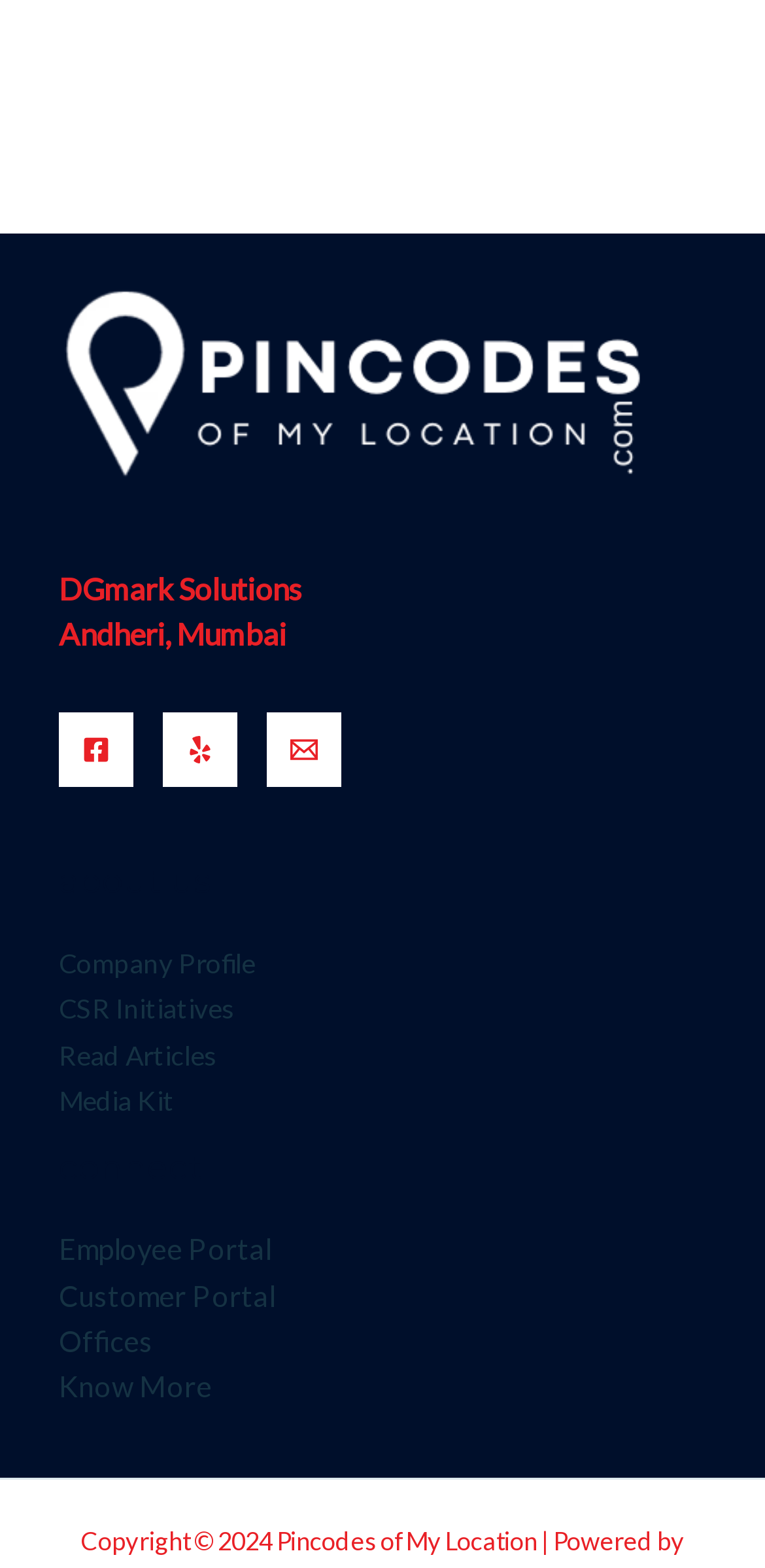How many social media links are present in the footer?
Please answer the question as detailed as possible based on the image.

There are three social media links present in the footer section of the webpage, namely Facebook, Yelp, and Email, each with its corresponding image icon.